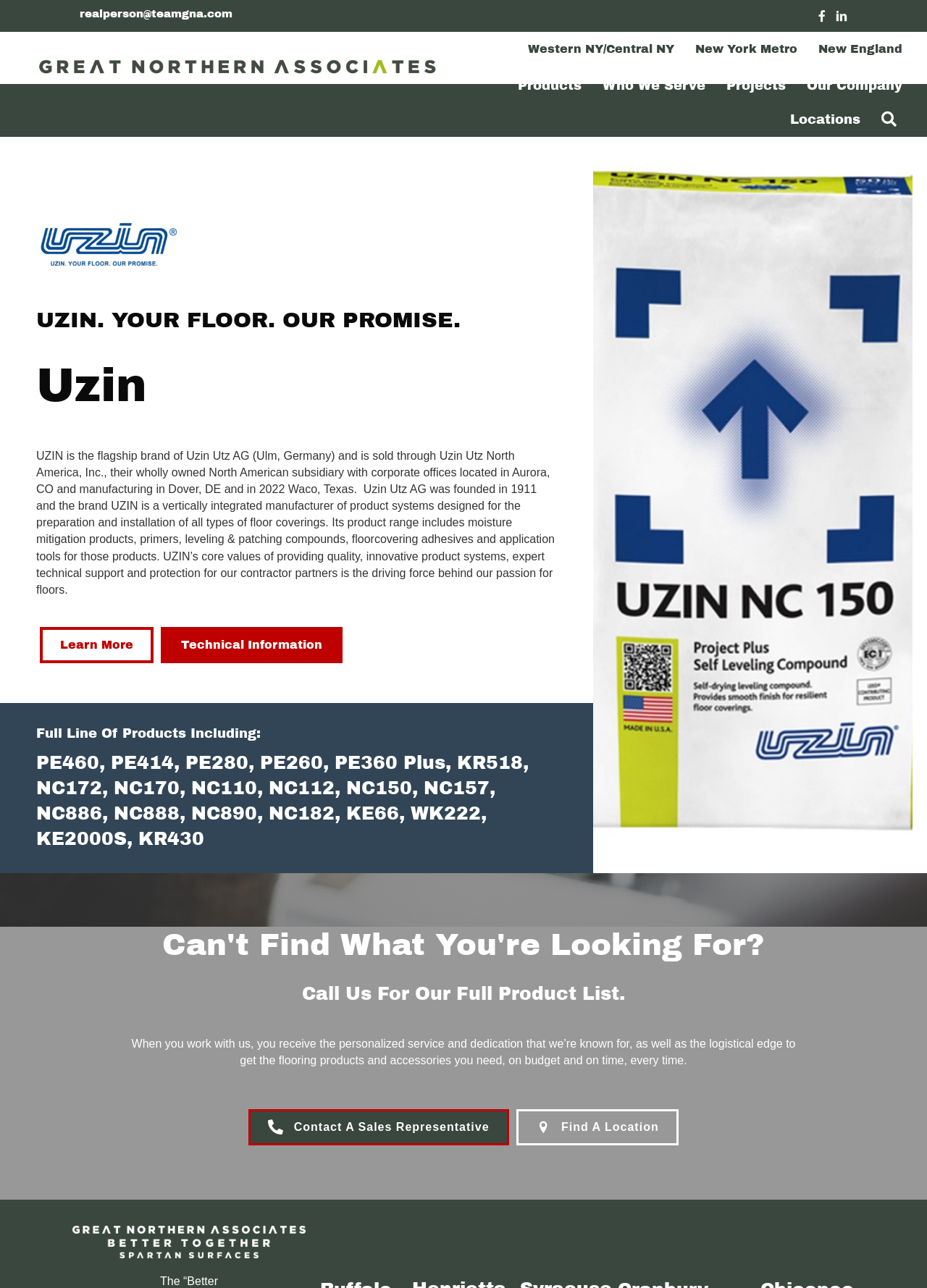Identify the bounding box coordinates of the element that should be clicked to fulfill this task: "Click the 'Products' link". The coordinates should be provided as four float numbers between 0 and 1, i.e., [left, top, right, bottom].

[0.548, 0.053, 0.638, 0.079]